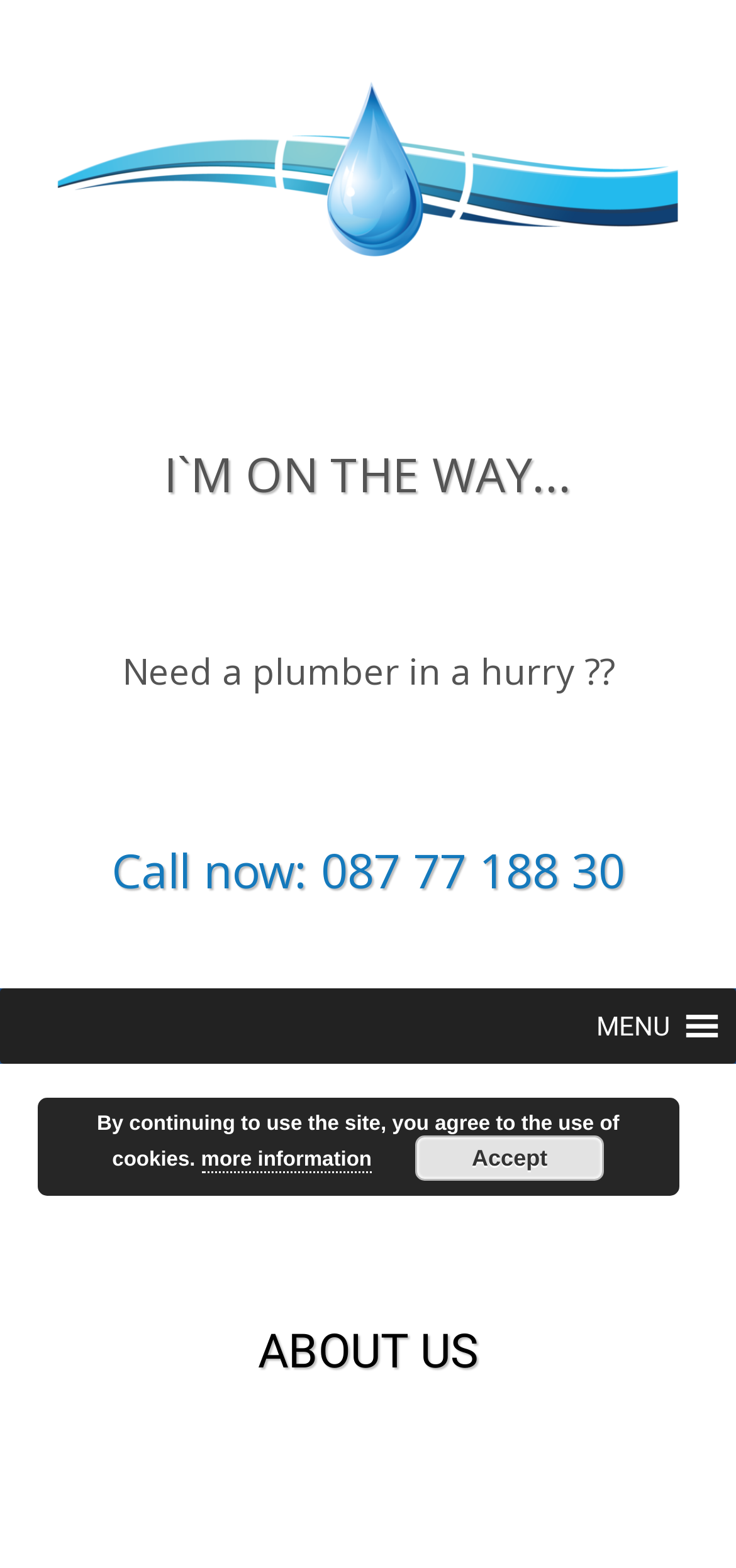Provide a one-word or short-phrase response to the question:
What is the phone number to call for a plumber?

087 77 188 30